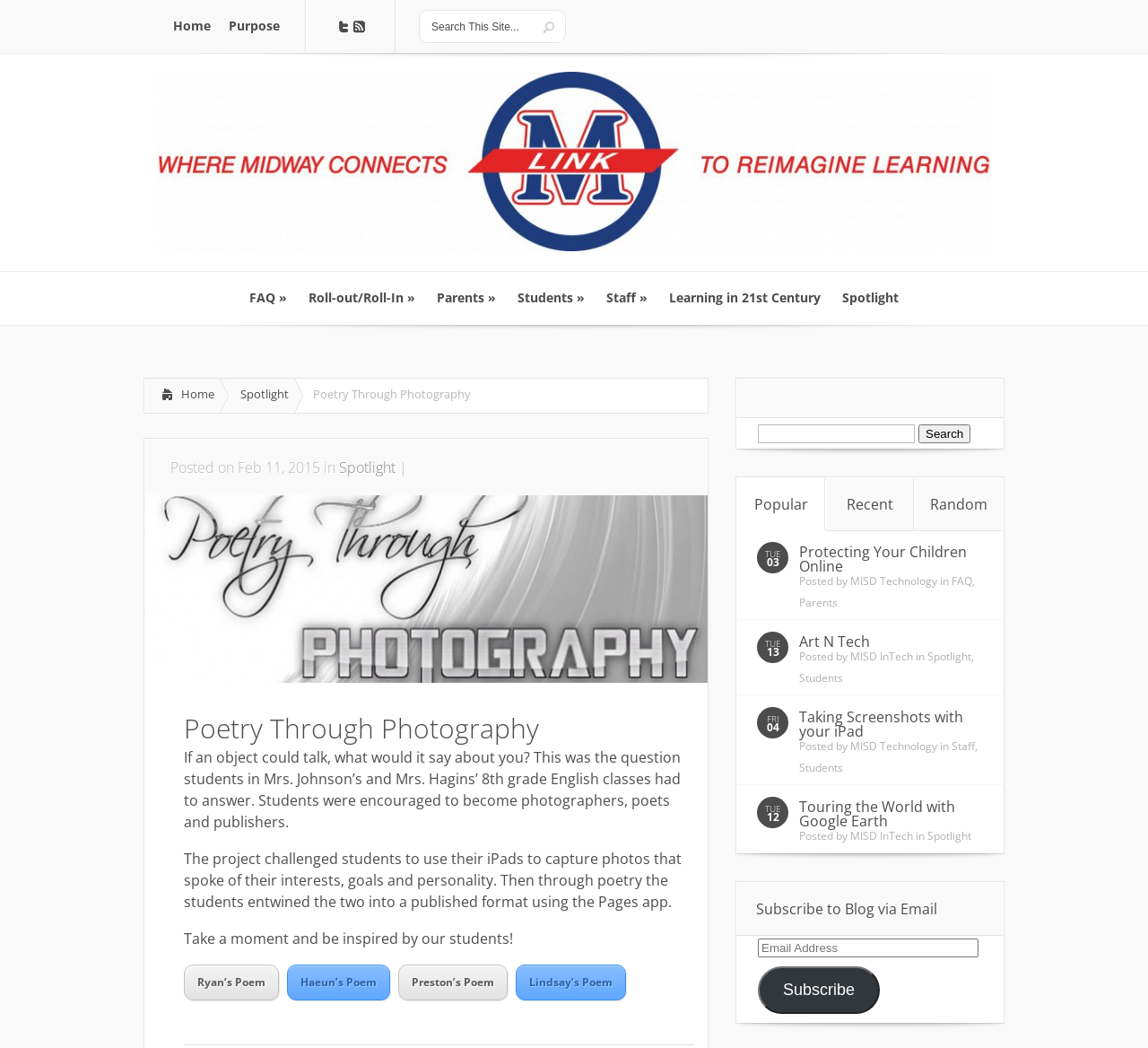Identify and provide the bounding box for the element described by: "Portfolios".

None